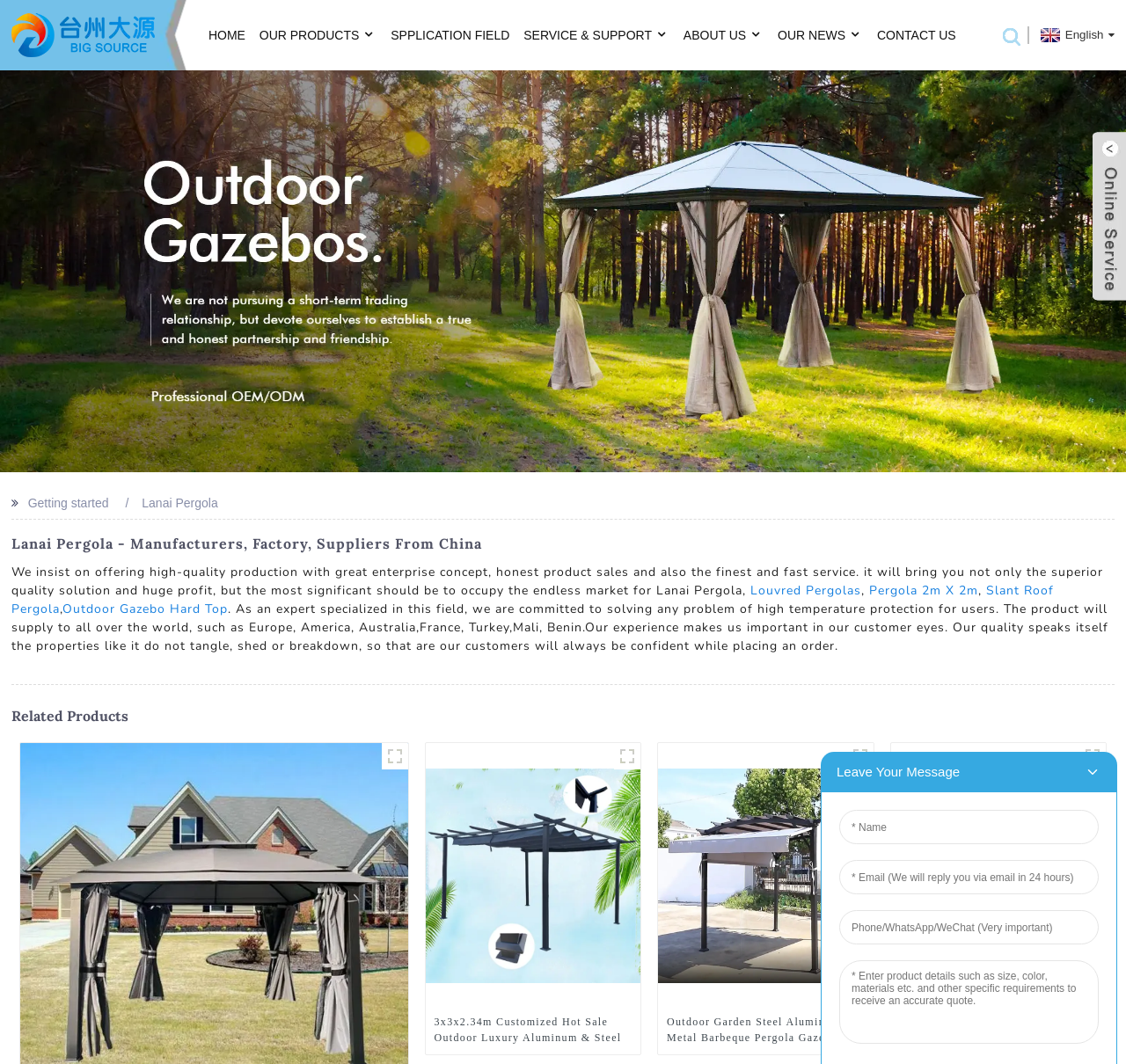Specify the bounding box coordinates of the element's region that should be clicked to achieve the following instruction: "Explore Outdoor Gazebo Hard Top". The bounding box coordinates consist of four float numbers between 0 and 1, in the format [left, top, right, bottom].

[0.055, 0.564, 0.202, 0.58]